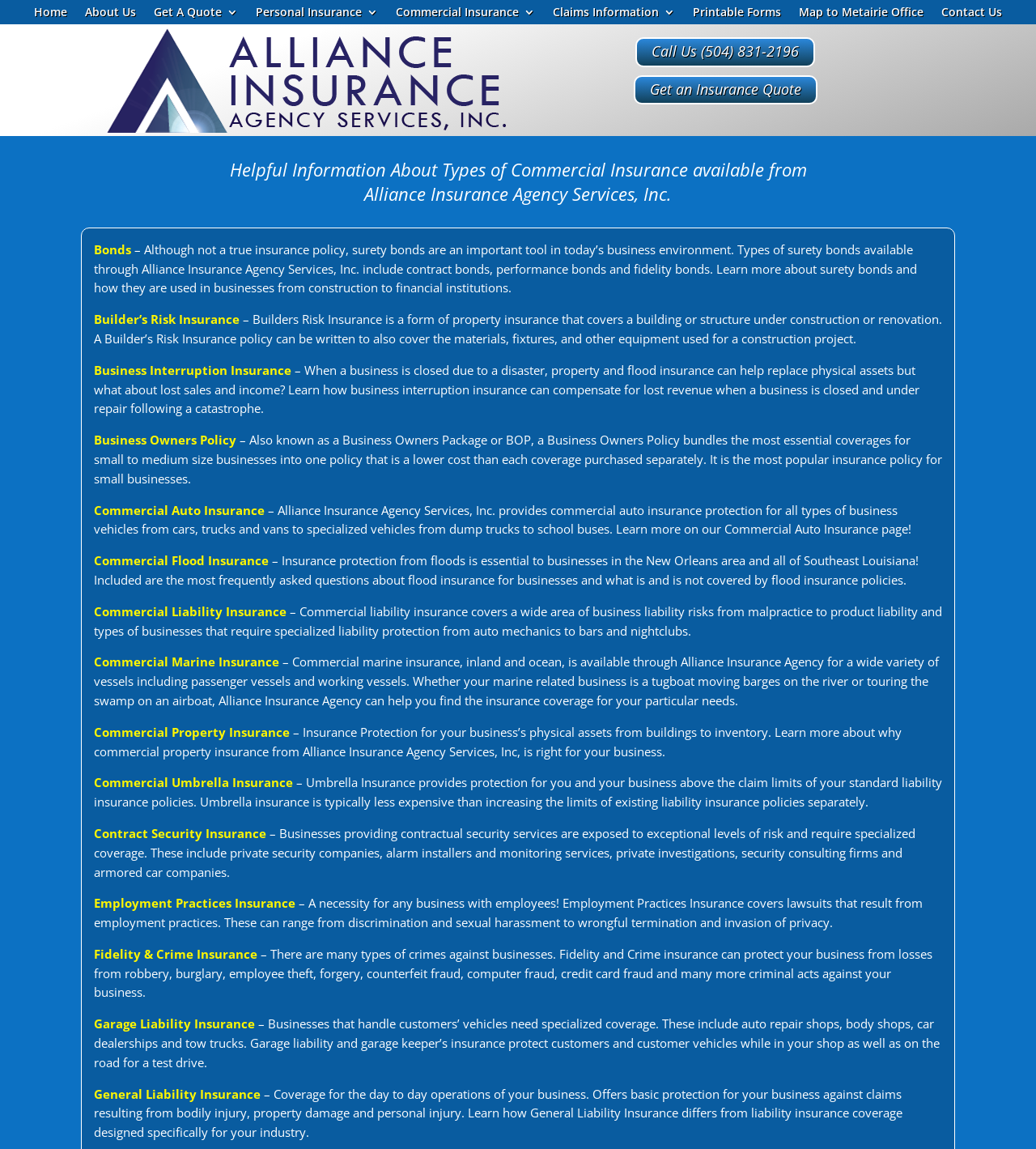Extract the bounding box for the UI element that matches this description: "Home".

[0.033, 0.006, 0.065, 0.021]